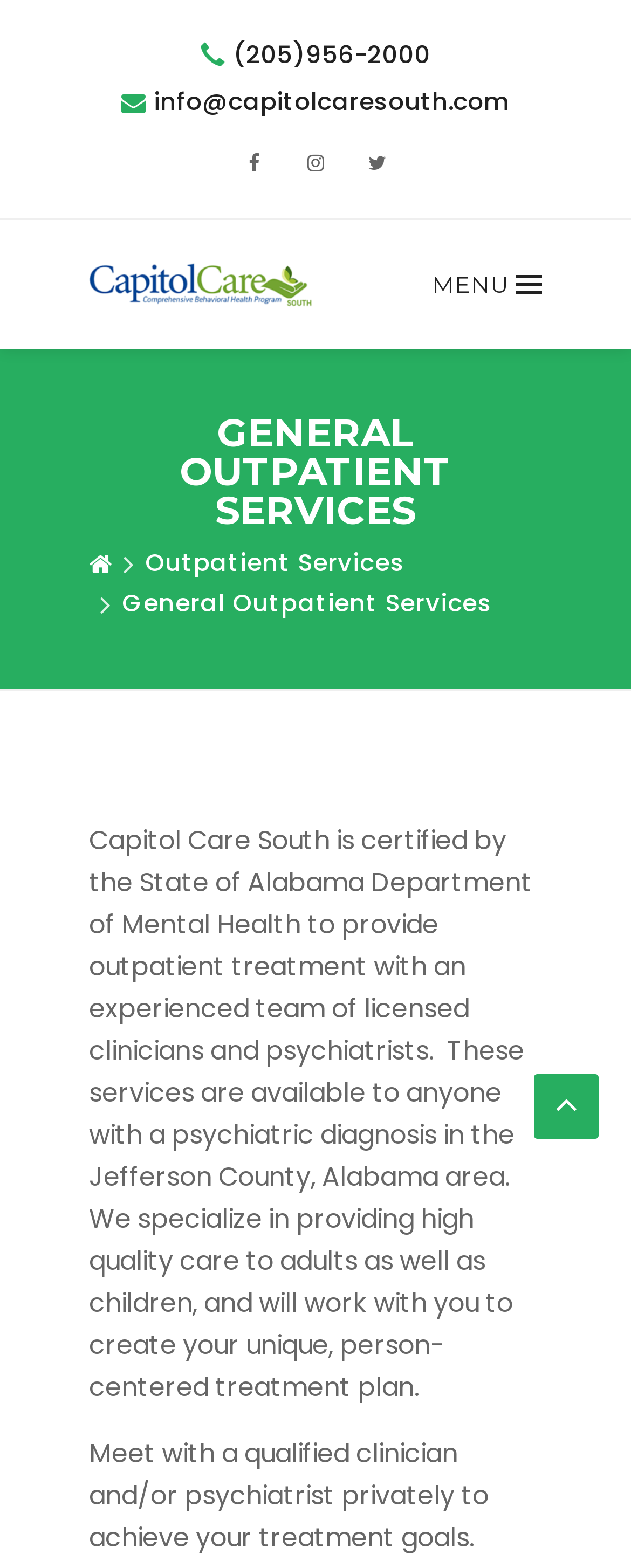Please provide a comprehensive response to the question below by analyzing the image: 
What is the phone number to contact?

I found the phone number by looking at the link element with the text '(205)956-2000' which is located at the top of the page.